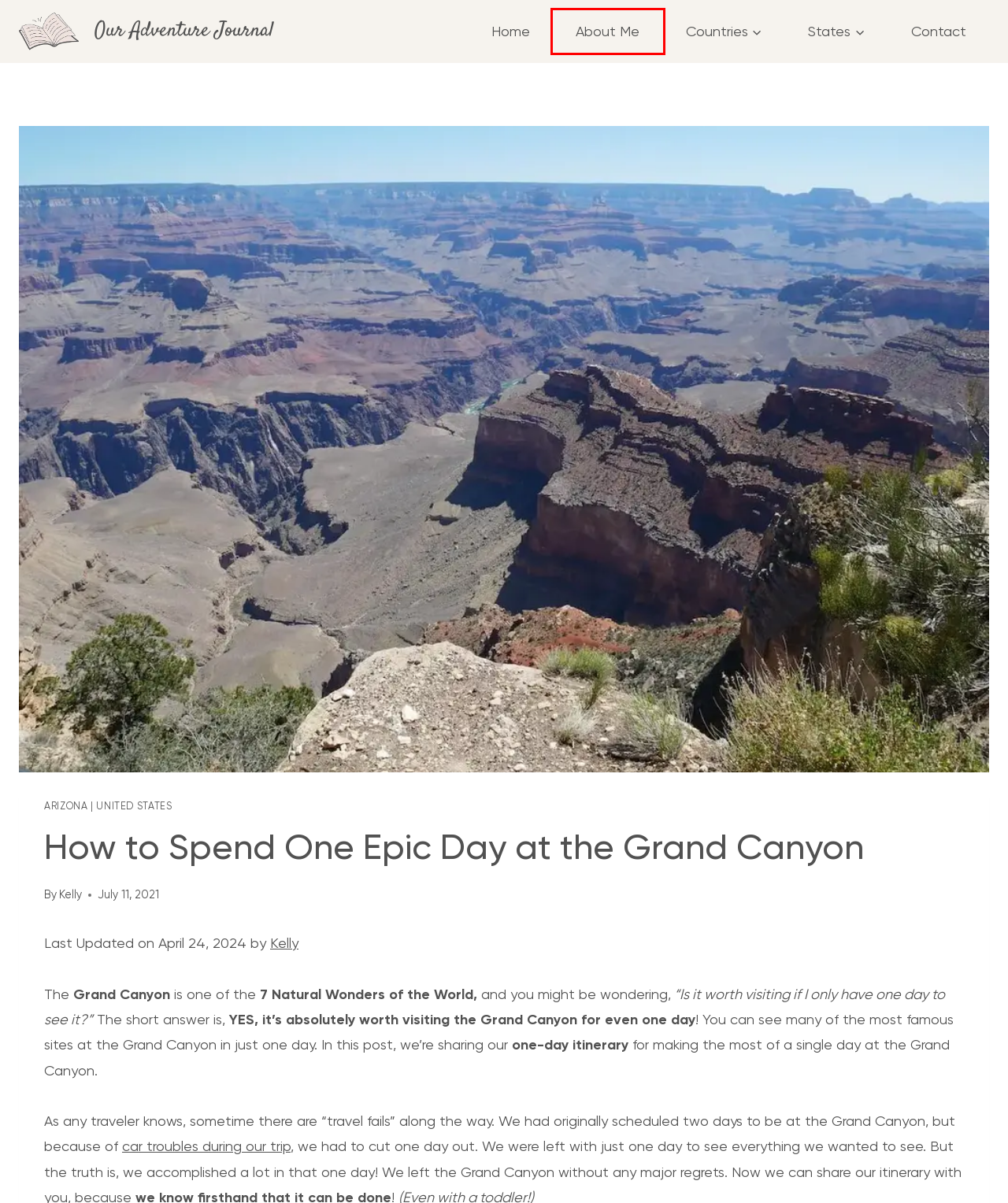Given a screenshot of a webpage with a red bounding box highlighting a UI element, determine which webpage description best matches the new webpage that appears after clicking the highlighted element. Here are the candidates:
A. Contact - Our Adventure Journal
B. About Me - Our Adventure Journal
C. United States Archives - Our Adventure Journal
D. Arizona Archives - Our Adventure Journal
E. Home - Our Adventure Journal
F. Family Travel Archives - Our Adventure Journal
G. Our Review of the Seattle Children's Museum - Our Adventure Journal
H. How We Handled Car Trouble at the Grand Canyon - Our Adventure Journal

B